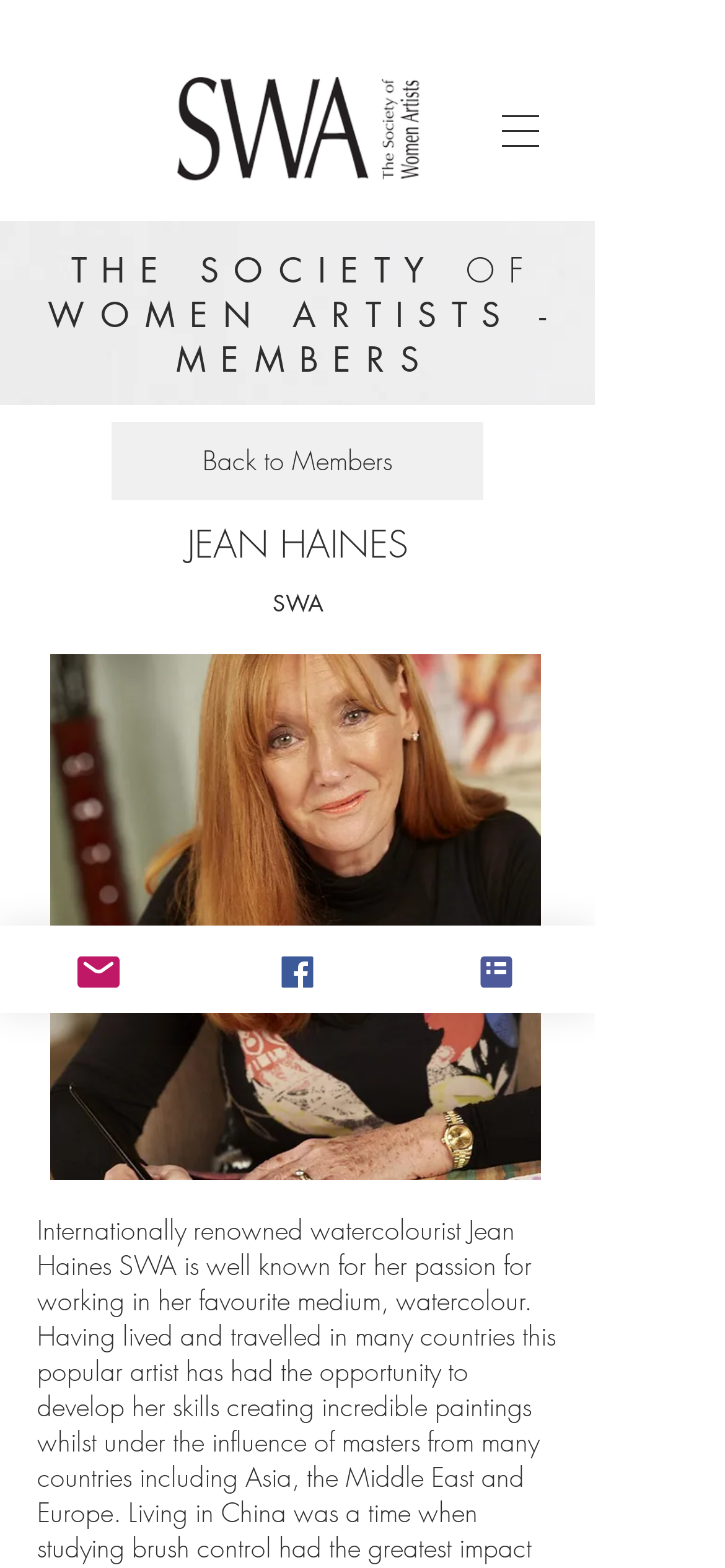Describe all the key features and sections of the webpage thoroughly.

The webpage is about Jean Haines, a member of the Society of Women Artists. At the top right corner, there is a navigation menu labeled "Site" with a button that has a popup menu. Below the navigation menu, there is a logo of the Society of Women Artists in black color. 

On the left side of the page, there is a heading that reads "THE SOCIETY OF WOMEN ARTISTS - MEMBERS" followed by a link with the same text. Below this heading, there is a link labeled "Back to Members". 

The main content of the page is focused on Jean Haines, with a heading bearing her name. Below her name, there is a smaller heading labeled "SWA". 

To the right of the headings, there is a large image of Jean Haines, which takes up most of the vertical space on the page. 

At the bottom of the page, there are three links: "Email", "Facebook", and "Contact Form", each accompanied by a small icon.